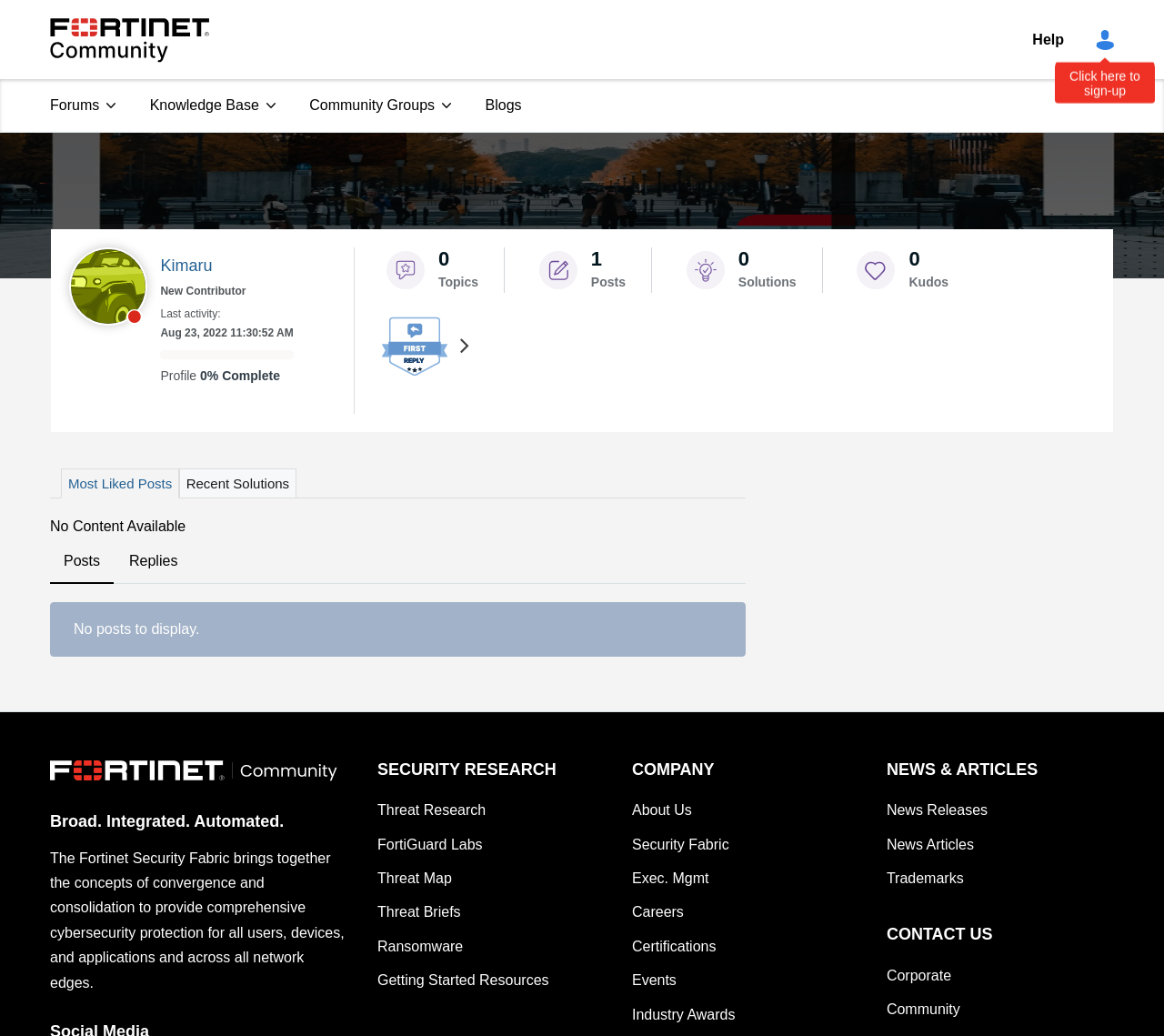Respond to the question below with a single word or phrase:
What is the tagline of Fortinet?

Broad. Integrated. Automated.